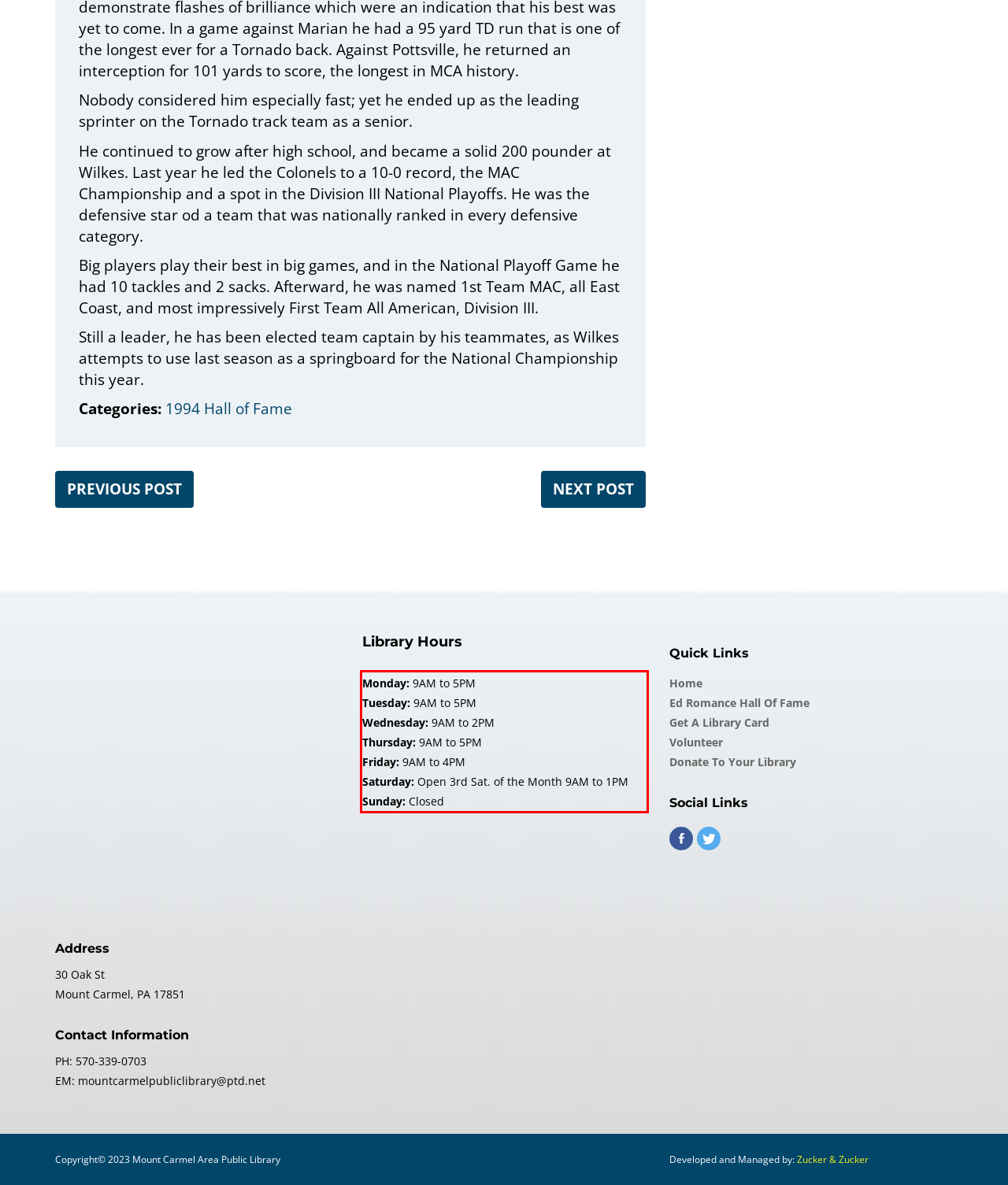Your task is to recognize and extract the text content from the UI element enclosed in the red bounding box on the webpage screenshot.

Monday: 9AM to 5PM Tuesday: 9AM to 5PM Wednesday: 9AM to 2PM Thursday: 9AM to 5PM Friday: 9AM to 4PM Saturday: Open 3rd Sat. of the Month 9AM to 1PM Sunday: Closed